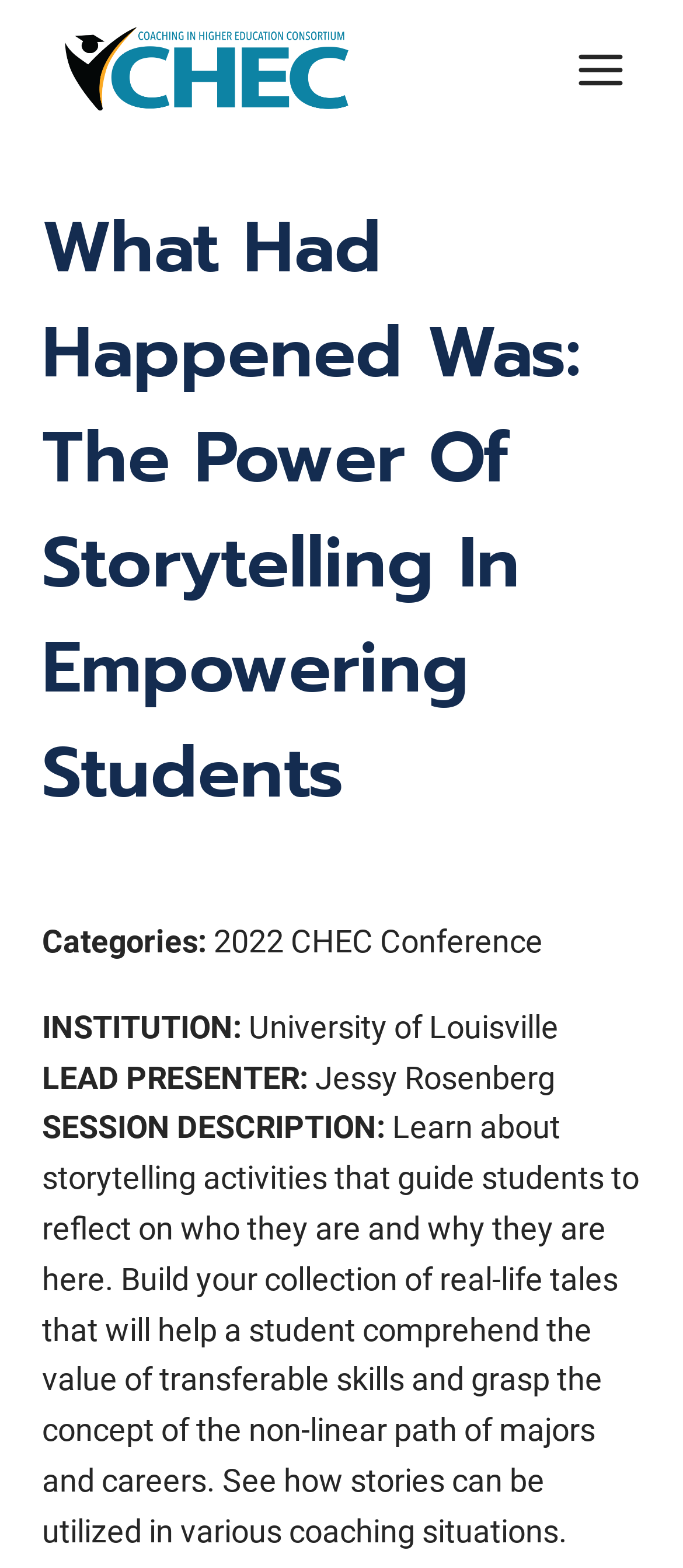What is the topic of the session?
Look at the image and respond to the question as thoroughly as possible.

I found the answer by reading the static text element with the text 'SESSION DESCRIPTION:' and the following text that describes the session topic.